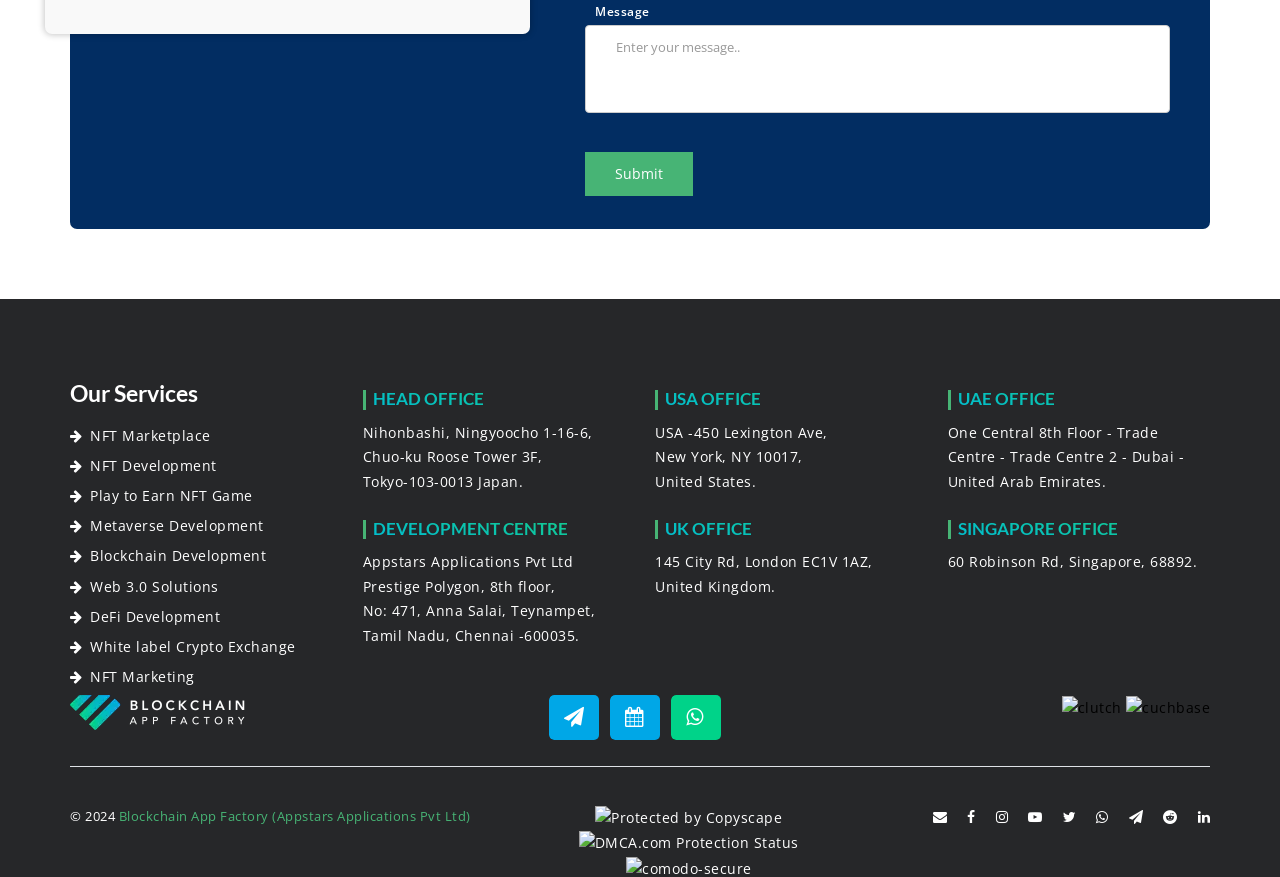Can you specify the bounding box coordinates of the area that needs to be clicked to fulfill the following instruction: "Contact via Whatsapp"?

[0.524, 0.792, 0.571, 0.844]